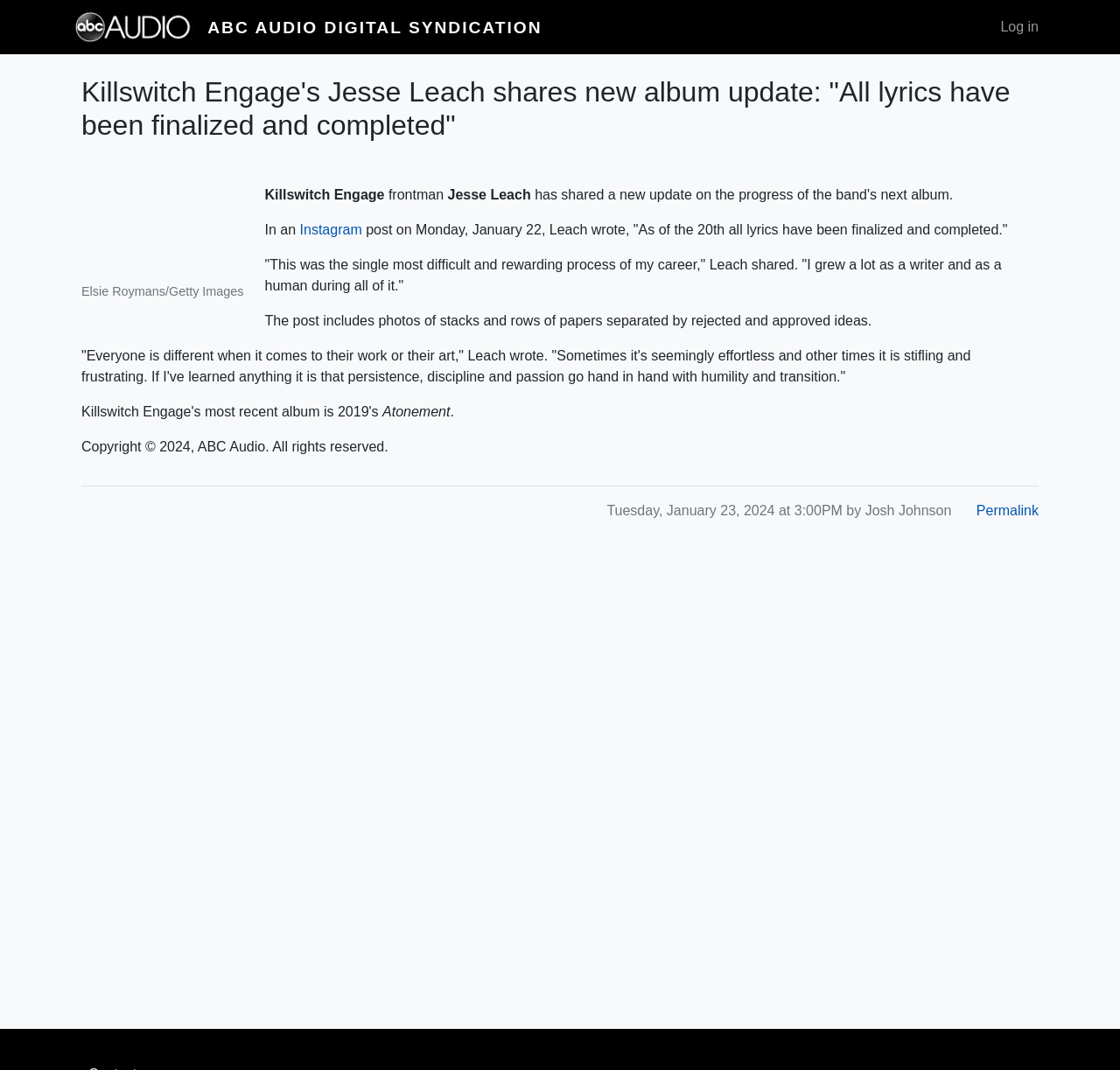Based on the visual content of the image, answer the question thoroughly: Who wrote the article?

I found the answer by reading the footer section, where it mentions 'Tuesday, January 23, 2024 at 3:00PM by Josh Johnson'.